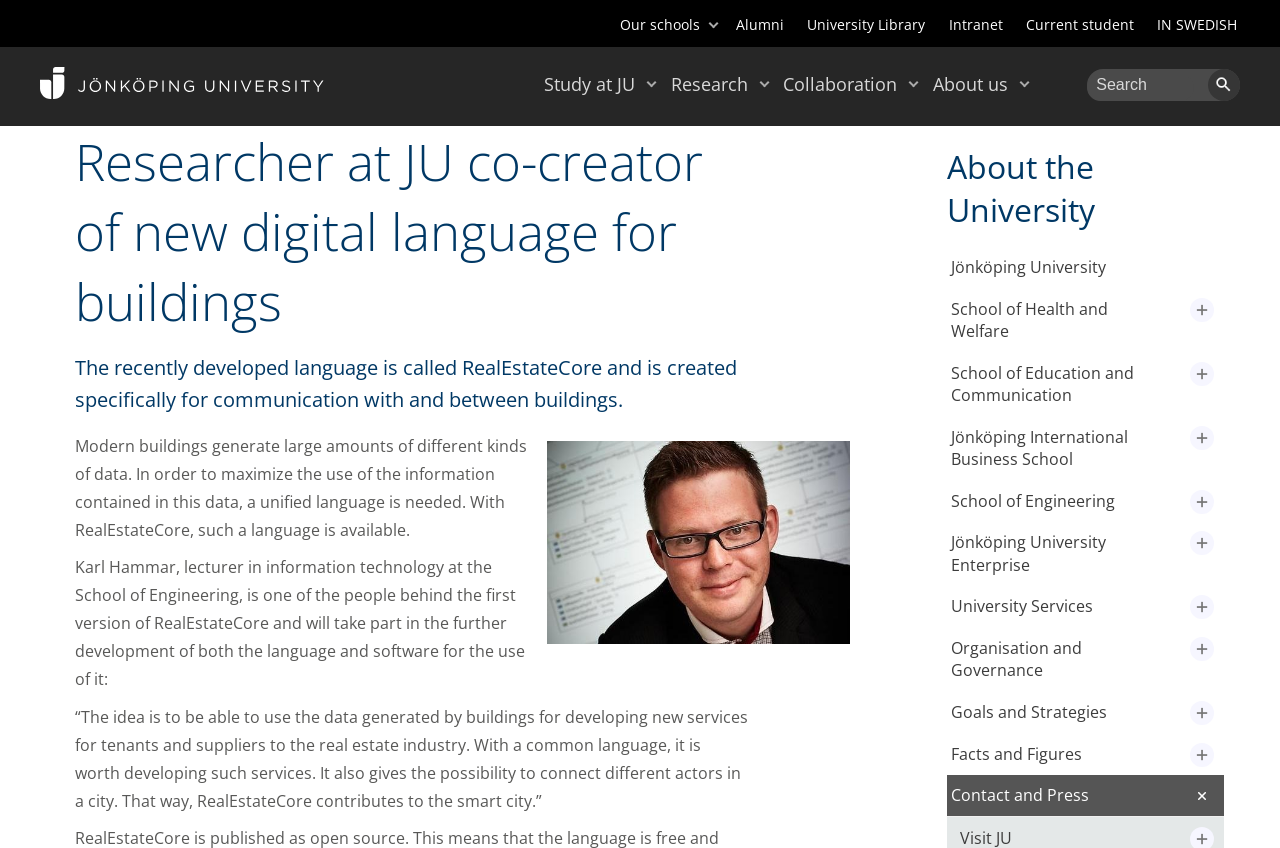How many schools are listed on the webpage?
Offer a detailed and full explanation in response to the question.

I counted the number of links under the 'Our schools' navigation menu, which are 'School of Health and Welfare', 'School of Education and Communication', 'Jönköping International Business School', 'School of Engineering', and 'Jönköping University Enterprise'.